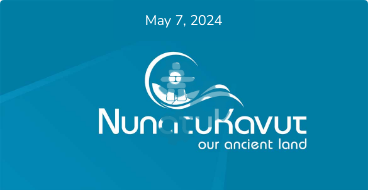Provide a one-word or short-phrase response to the question:
What is the central focus of the image?

NunatuKavut logo